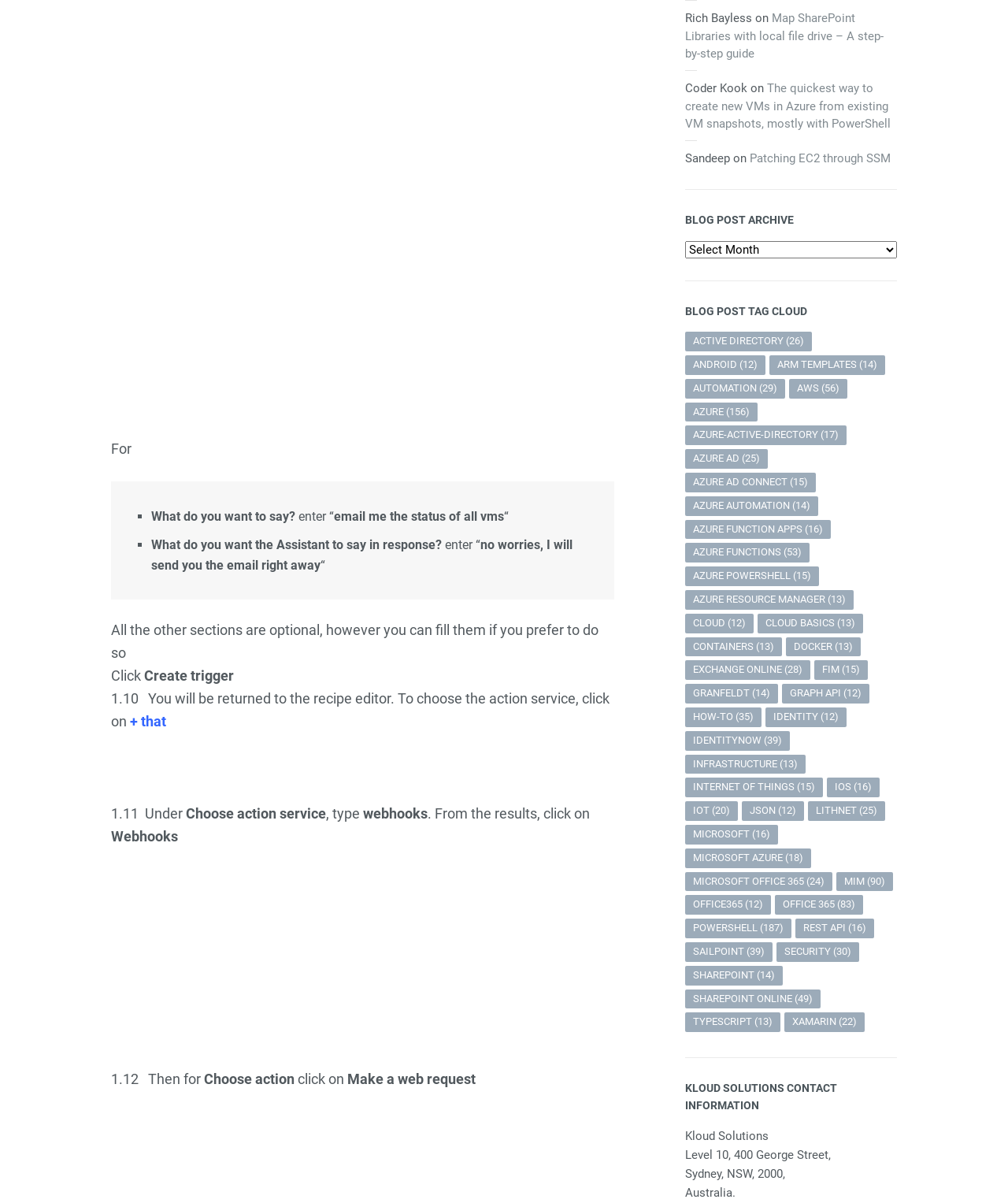What is the first step in creating a trigger?
Look at the webpage screenshot and answer the question with a detailed explanation.

Based on the webpage, the first step in creating a trigger is to choose an action service. This is indicated by the text '1.11 Under Choose action service' and the subsequent instructions.